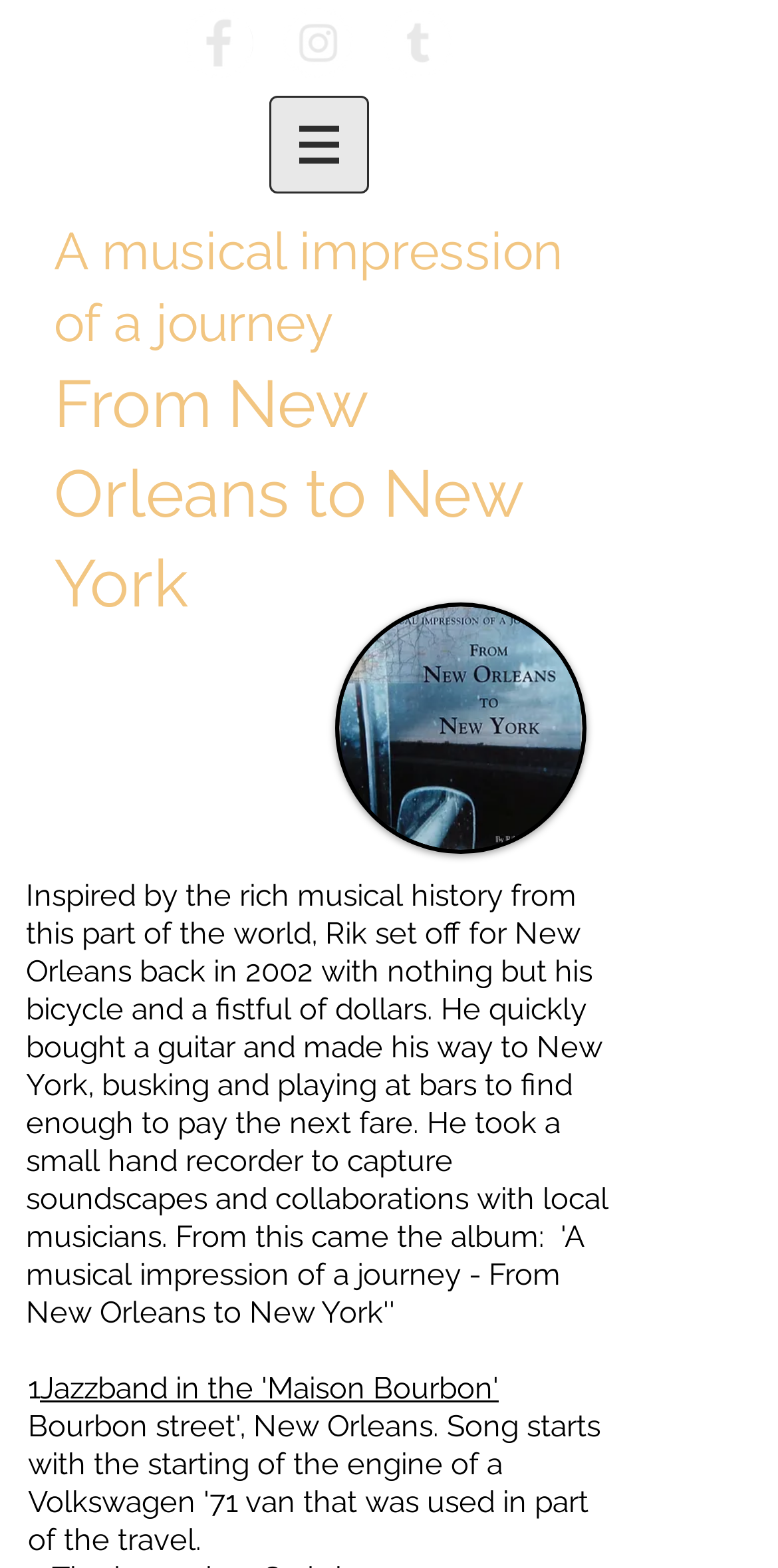Identify and provide the main heading of the webpage.

Inspired by the rich musical history from this part of the world, Rik set off for New Orleans back in 2002 with nothing but his bicycle and a fistful of dollars. He quickly bought a guitar and made his way to New York, busking and playing at bars to find enough to pay the next fare. He took a small hand recorder to capture soundscapes and collaborations with local musicians. From this came the album:  'A musical impression of a journey - From New Orleans to New York''